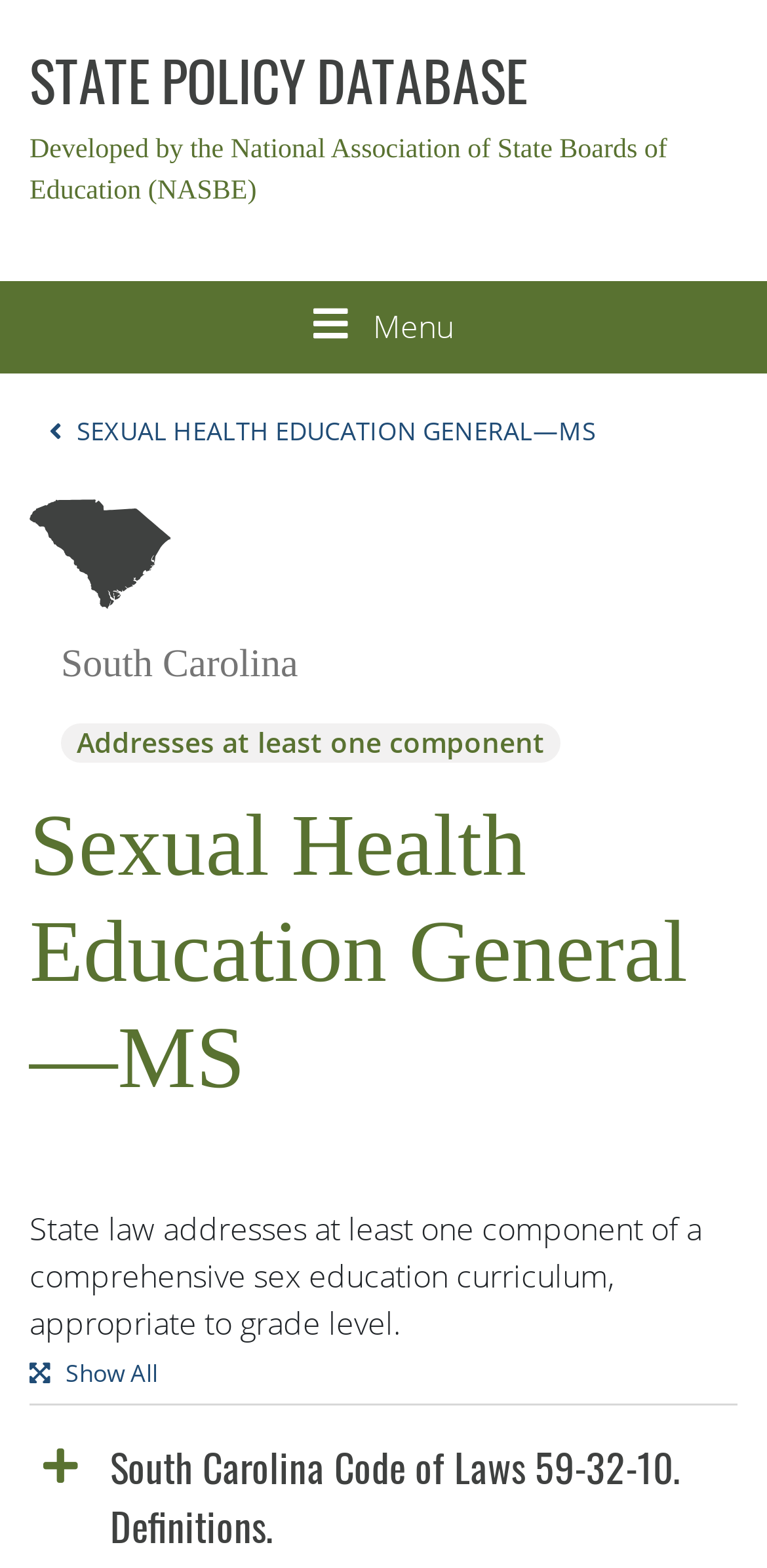Carefully examine the image and provide an in-depth answer to the question: What is the purpose of the 'Toggle navigation' button?

The 'Toggle navigation' button is located at the top right corner of the webpage, and it controls the navigation menu. When clicked, it expands or collapses the menu, allowing users to access different sections of the webpage.